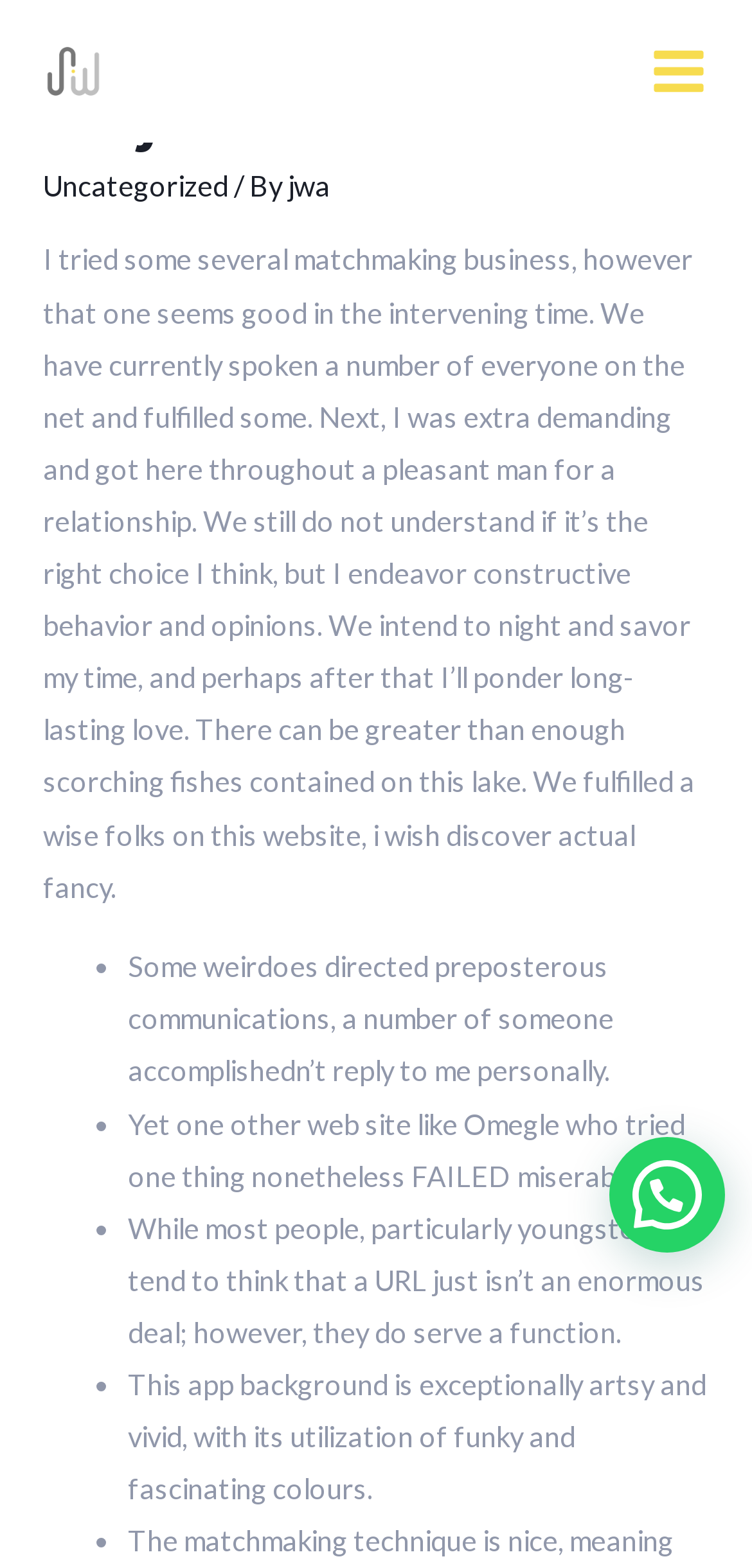Provide the bounding box coordinates of the HTML element described as: "The Dark History of Sunglasses". The bounding box coordinates should be four float numbers between 0 and 1, i.e., [left, top, right, bottom].

None